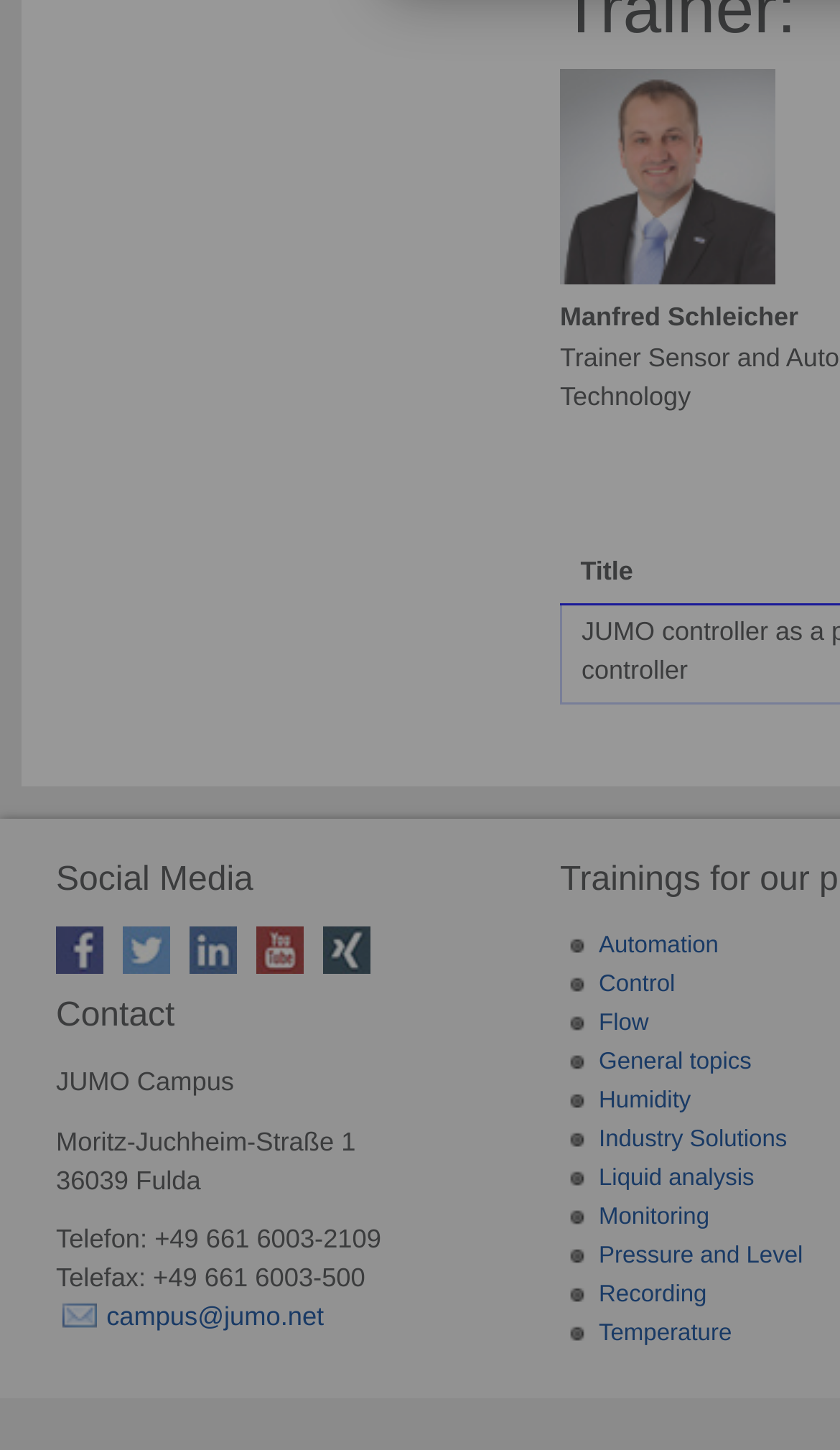Find the bounding box coordinates for the HTML element specified by: "dance".

None